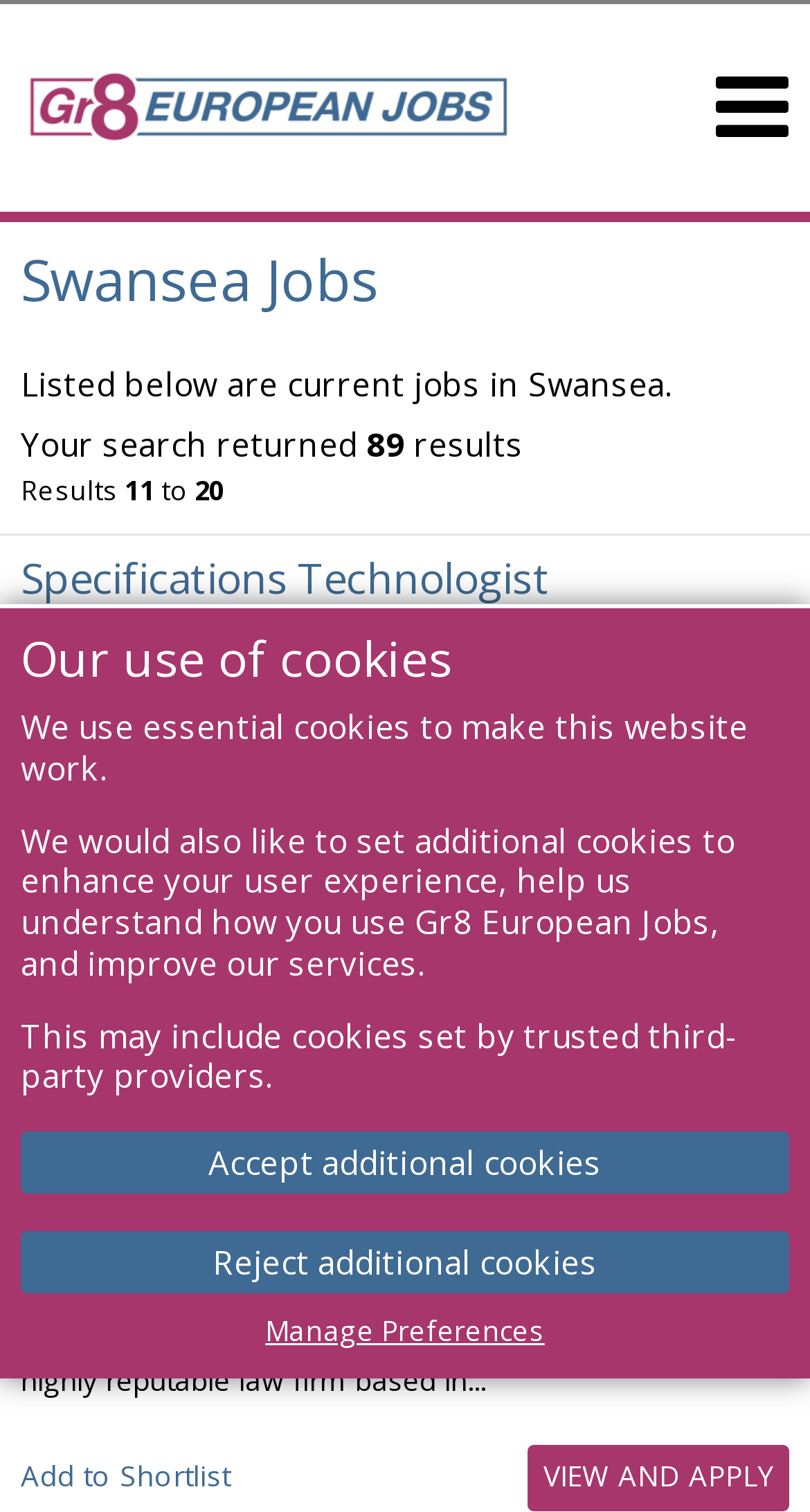Provide a single word or phrase answer to the question: 
What is the salary range of the Customer Compliance Technologist job?

Up to 36,000